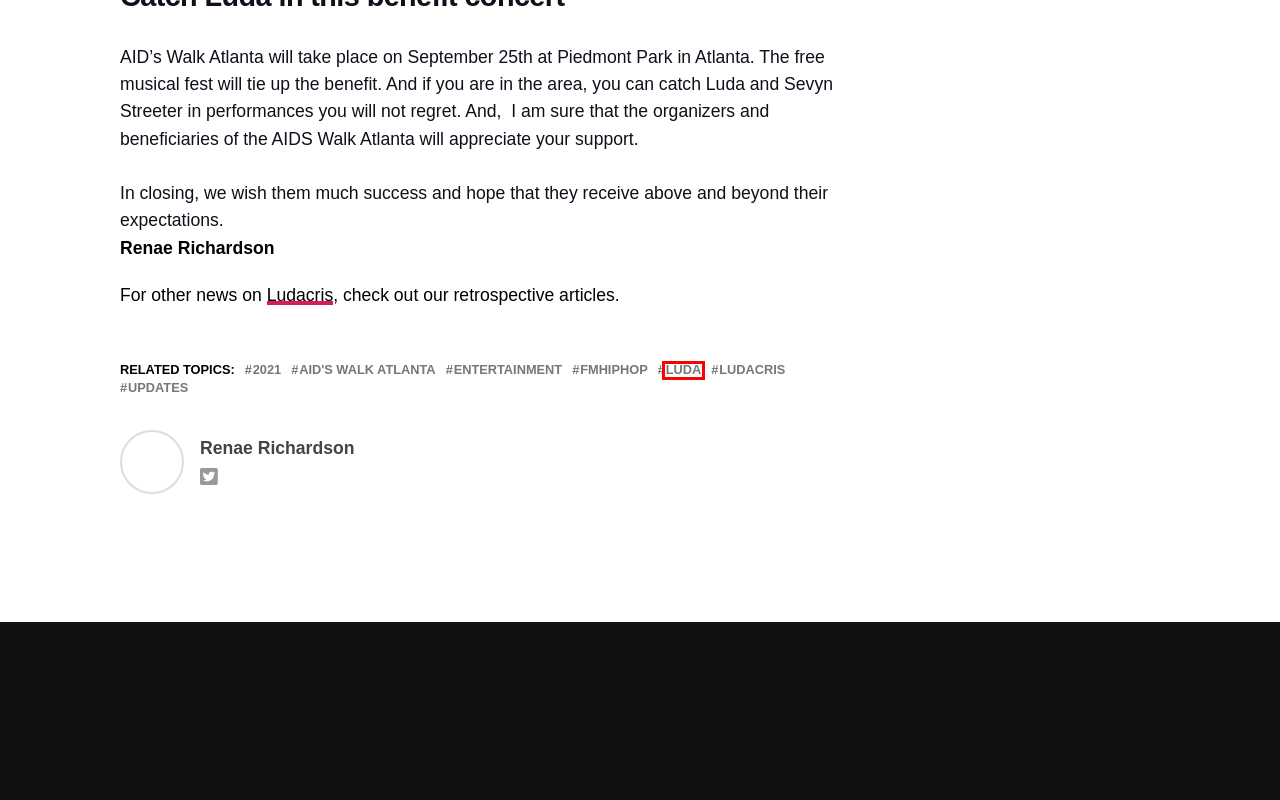Using the screenshot of a webpage with a red bounding box, pick the webpage description that most accurately represents the new webpage after the element inside the red box is clicked. Here are the candidates:
A. Entertainment
B. Luda
C. Ludacris is dedicated to empowering Atlanta and its youths - REVOLT
D. FMhiphop
E. AID's Walk Atlanta
F. updates
G. ludacris
H. Search Results for “Ludacris” – FM HIP HOP

B